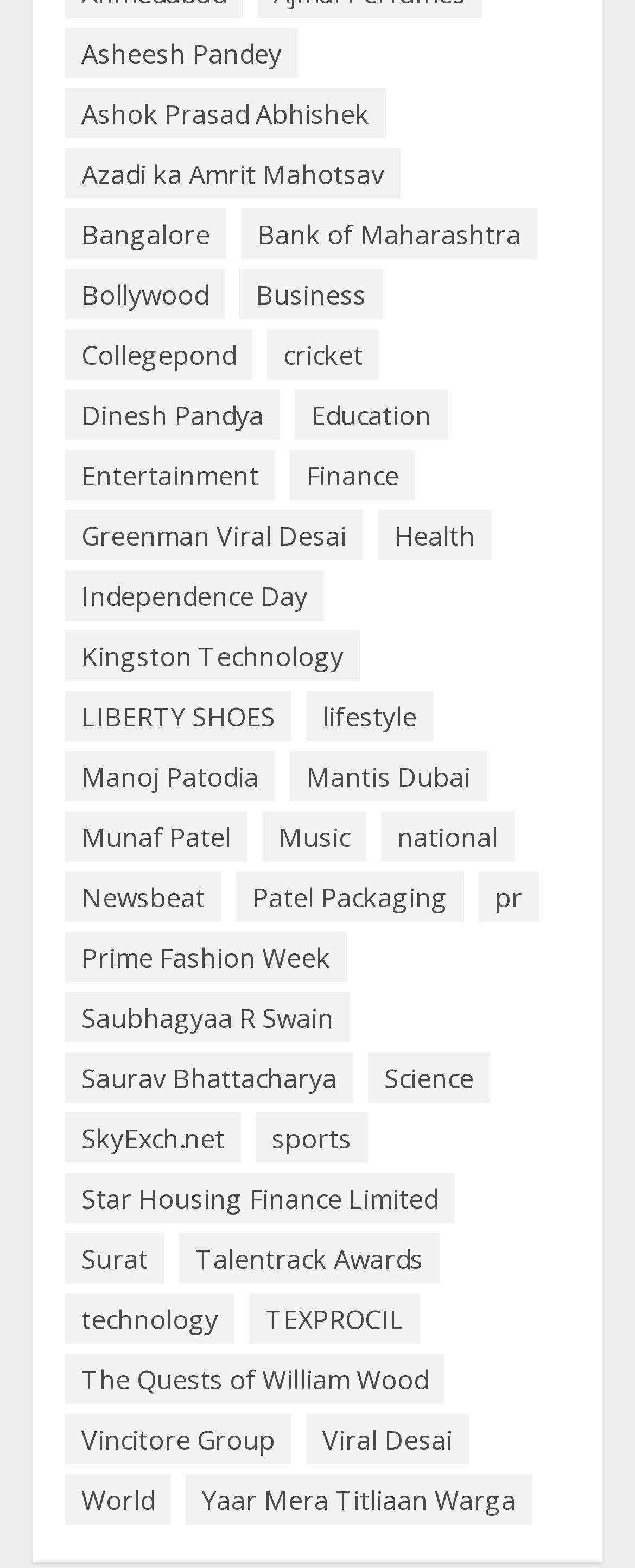Answer the question in one word or a short phrase:
What is the category with the most items?

pr